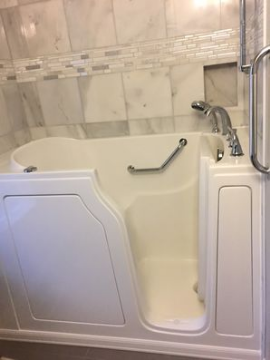Using the information in the image, could you please answer the following question in detail:
What is the purpose of the grab bars on the side of the tub?

The grab bars on the side of the tub are designed to provide added support and safety for users, particularly those with mobility challenges, ensuring they can enter and exit the tub safely and comfortably.